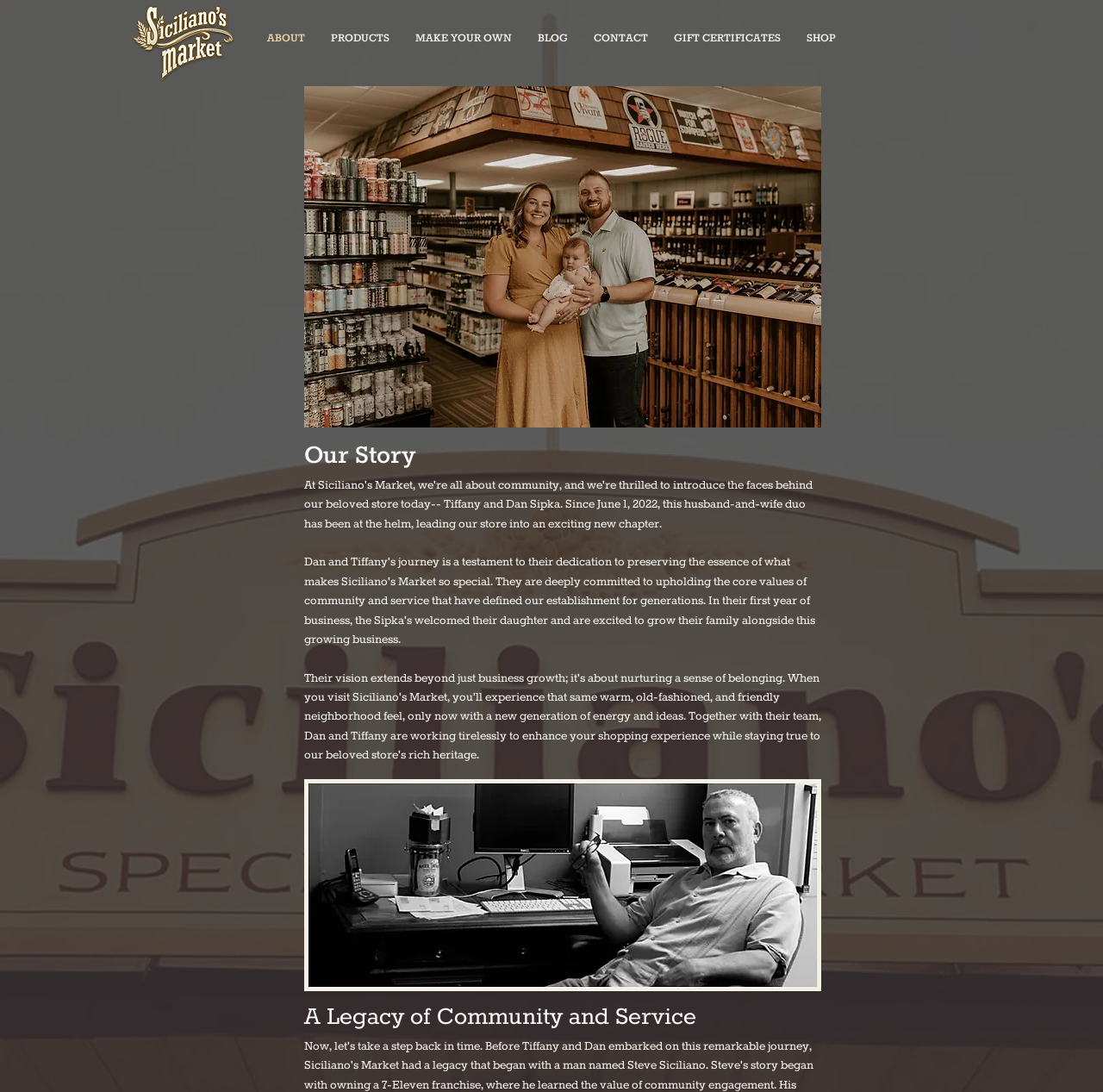How many images are there on the page?
Provide a one-word or short-phrase answer based on the image.

3